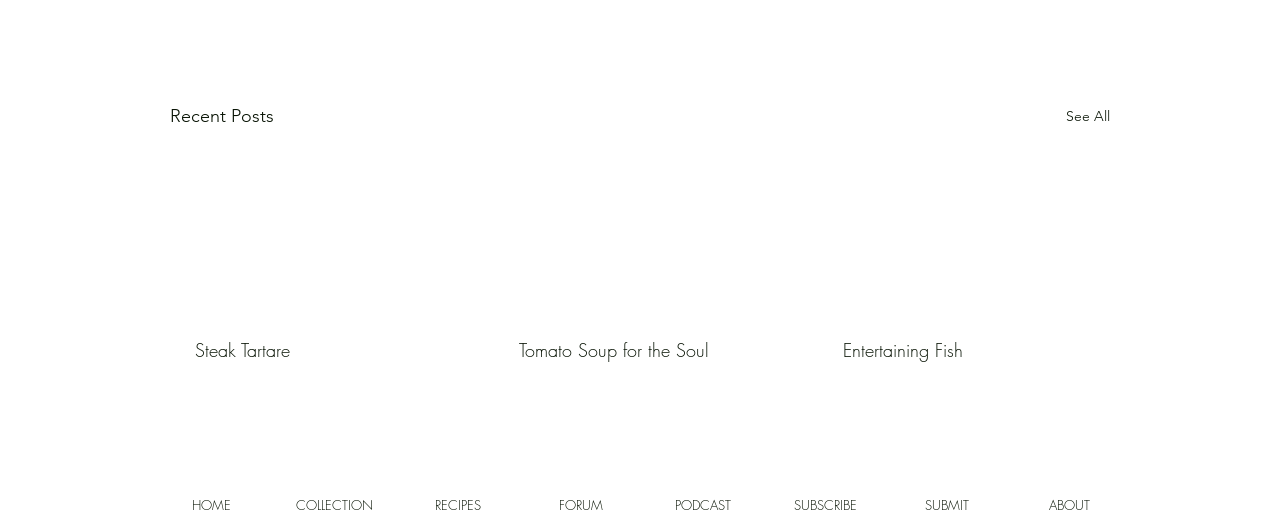Find the bounding box coordinates for the area that must be clicked to perform this action: "Read Tomato Soup for the Soul article".

[0.405, 0.654, 0.593, 0.701]